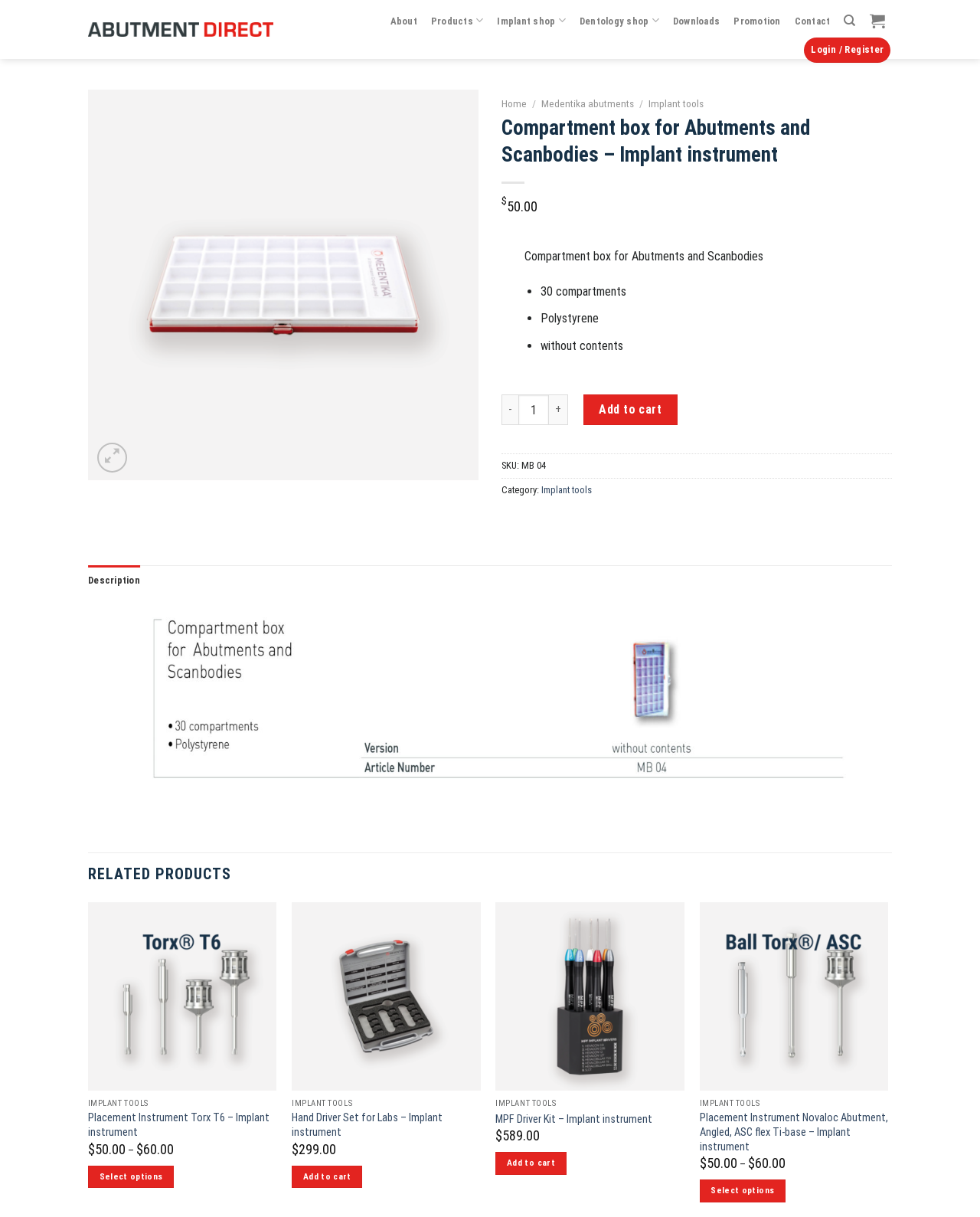What is the price of the Compartment box for Abutments and Scanbodies?
Kindly give a detailed and elaborate answer to the question.

The price of the Compartment box for Abutments and Scanbodies can be found in the product description section, where it is listed as '$50.00'.